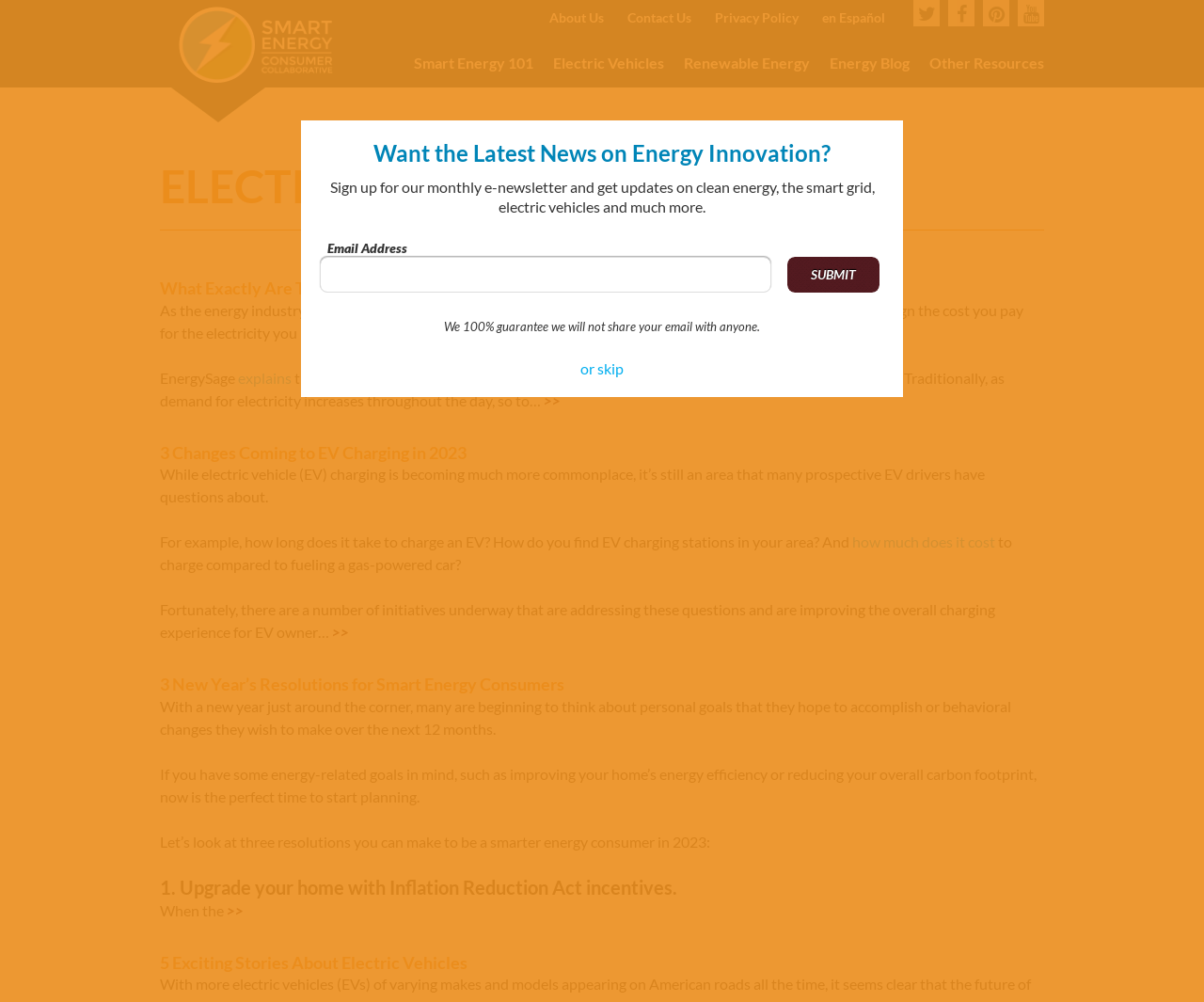How many changes are coming to EV charging in 2023?
Please provide a comprehensive answer based on the details in the screenshot.

According to the article '3 Changes Coming to EV Charging in 2023', there are three changes coming to EV charging in 2023.